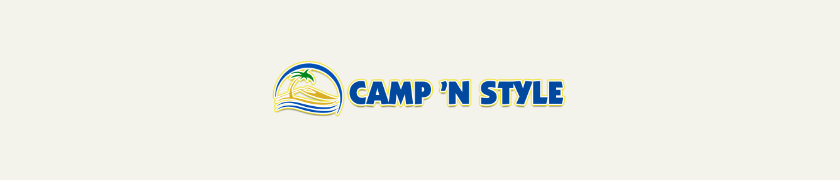Interpret the image and provide an in-depth description.

The image showcases the vibrant logo of "Camp'n Style," a company specializing in trailer rentals. The logo features a playful design with a beach scene, including a palm tree and stylized waves, evoking a sense of fun and adventure associated with camping and outdoor activities. The bright colors, particularly the blue and yellow, emphasize a cheerful and inviting atmosphere, aligning with the brand's focus on family-friendly experiences such as winter holiday events, including “Santa by the Sea” in Del Mar. This visual representation encapsulates the spirit of exploration and enjoyment that comes with renting a trailer from Camp'n Style.